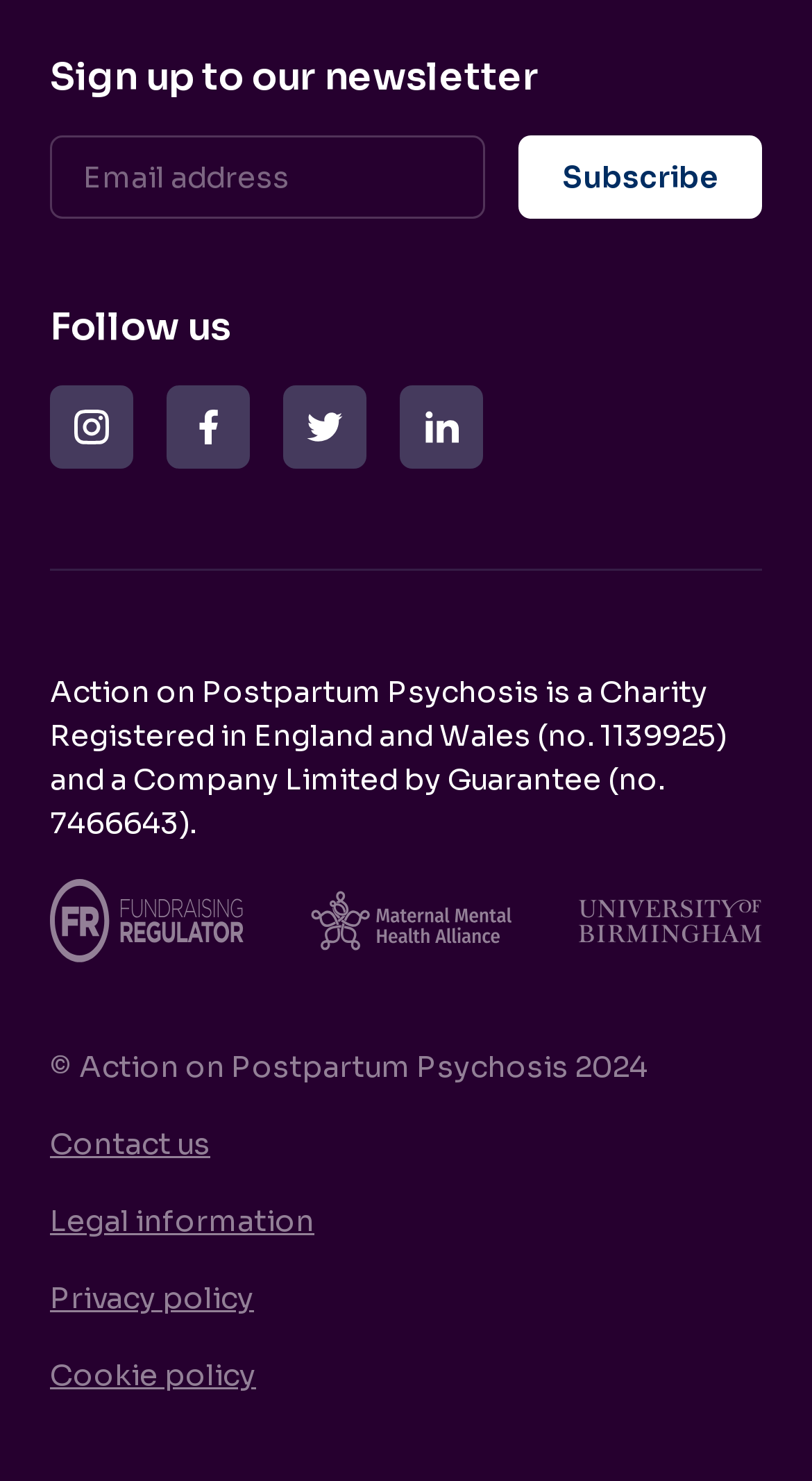Provide the bounding box coordinates of the HTML element described by the text: "name="EMAIL" placeholder="Email address"".

[0.062, 0.092, 0.597, 0.148]